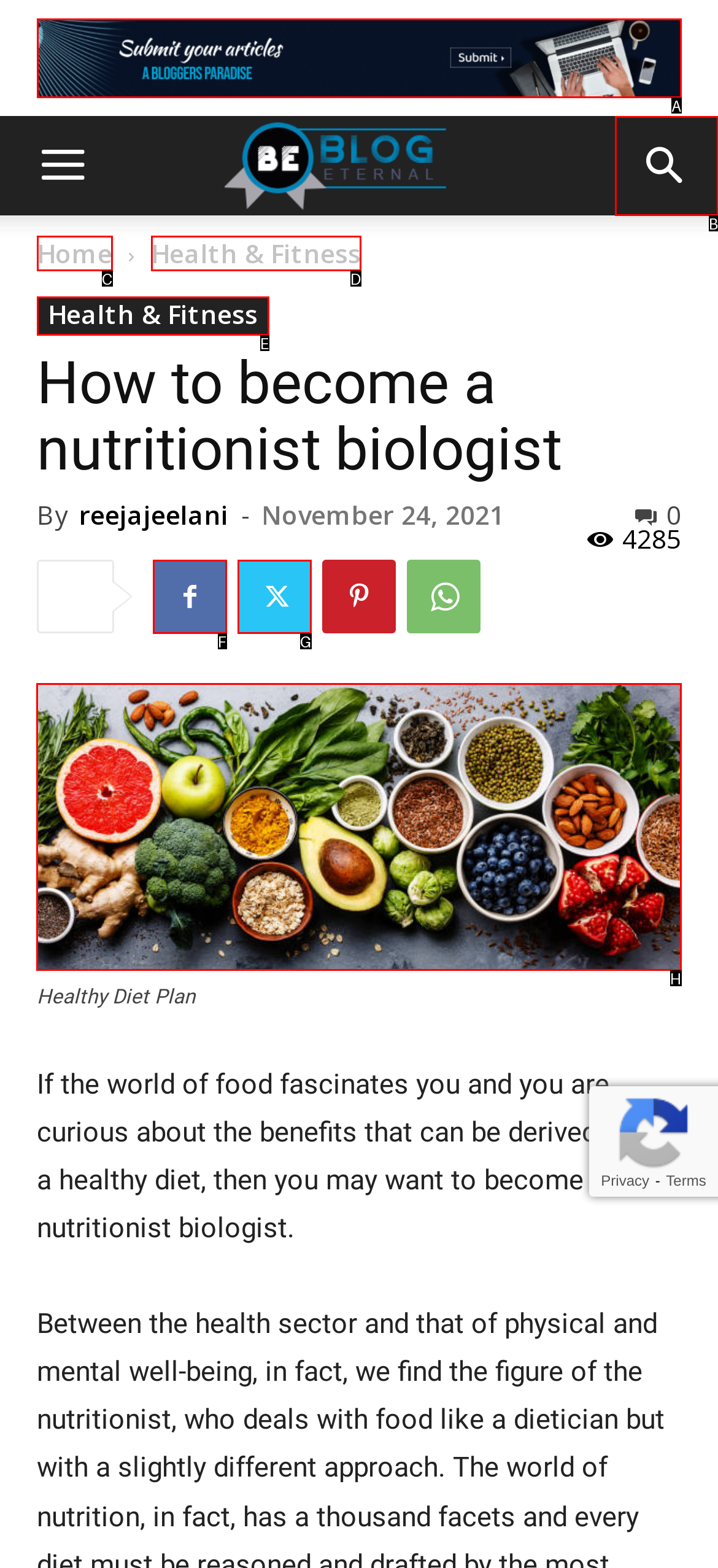Determine which UI element you should click to perform the task: Read the article about 'Healthy Diet Plan'
Provide the letter of the correct option from the given choices directly.

H